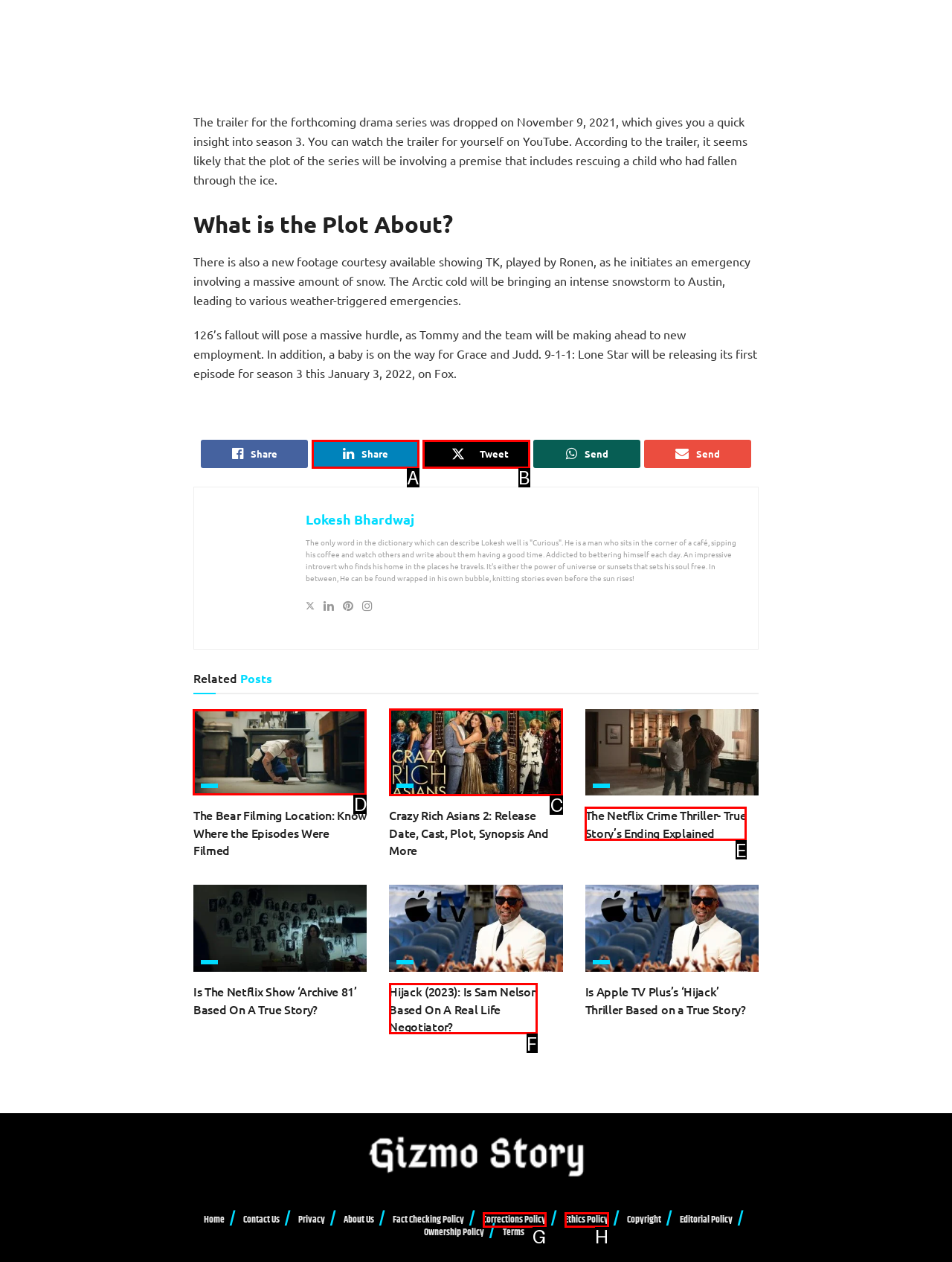Select the proper HTML element to perform the given task: Read related post about The Bear Answer with the corresponding letter from the provided choices.

D